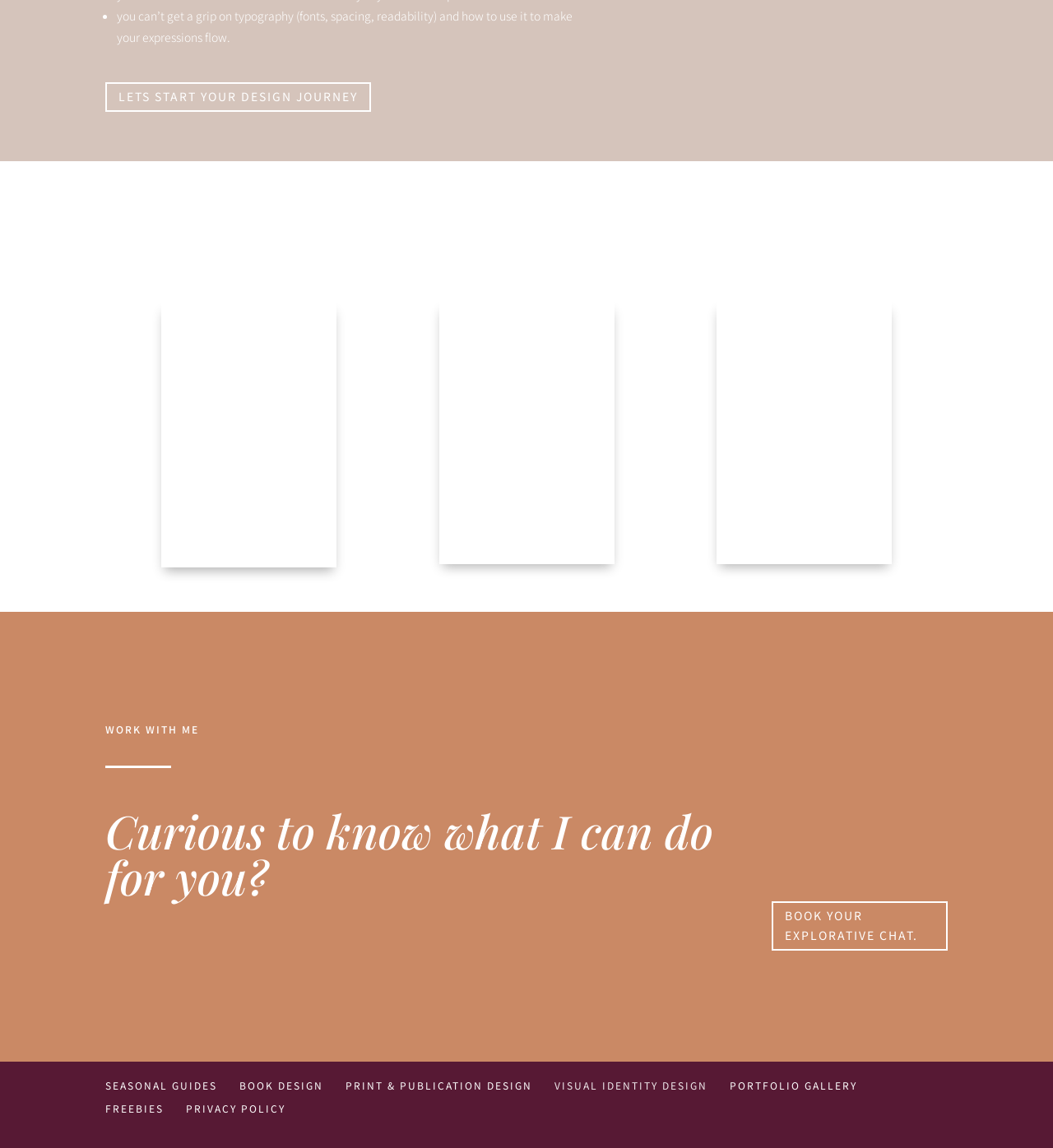Carefully examine the image and provide an in-depth answer to the question: What is the main topic of this webpage?

Based on the content of the webpage, it appears to be about design, specifically visual identity, typography, and web design. The links and headings on the page suggest that the author is a designer offering services and resources related to design.